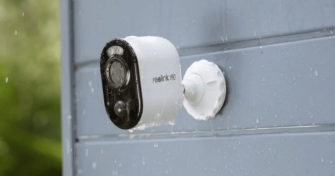Does the camera have night vision capability?
Respond to the question with a single word or phrase according to the image.

Yes